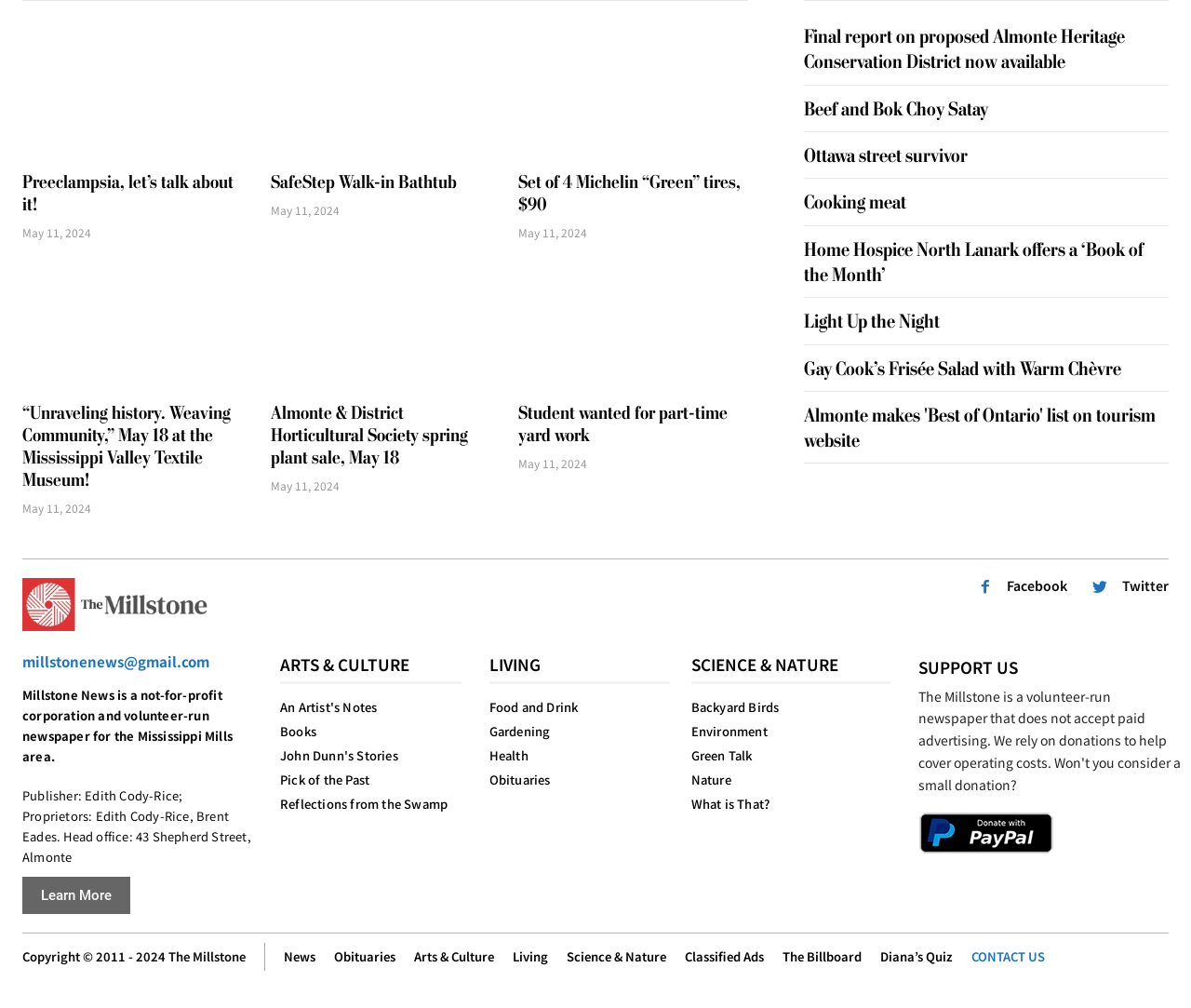Please determine the bounding box coordinates for the UI element described here. Use the format (top-left x, top-left y, bottom-right x, bottom-right y) with values bounded between 0 and 1: Preeclampsia, let’s talk about it!

[0.019, 0.17, 0.196, 0.214]